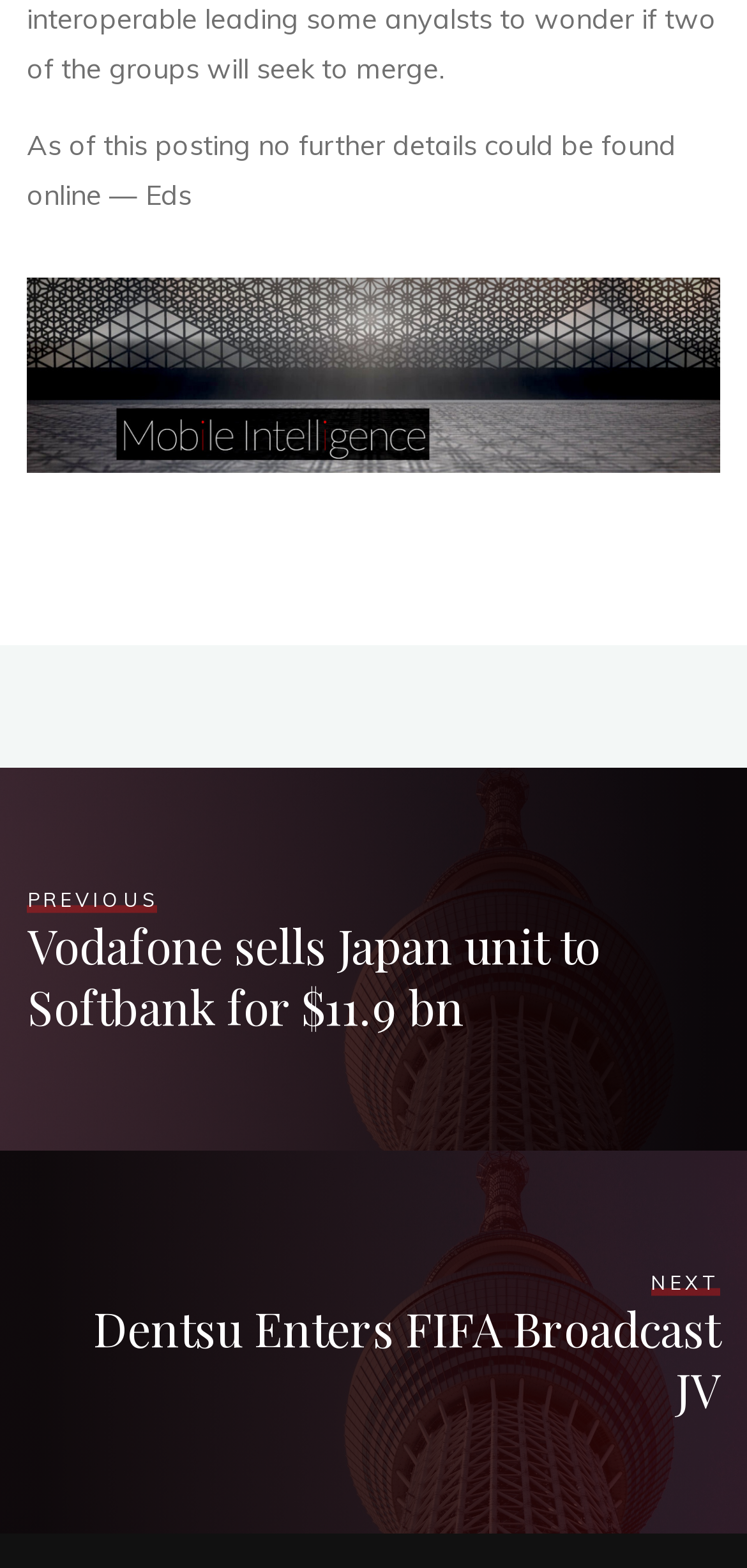What is the function of the emphasis element?
Please provide a single word or phrase as your answer based on the image.

Highlighting